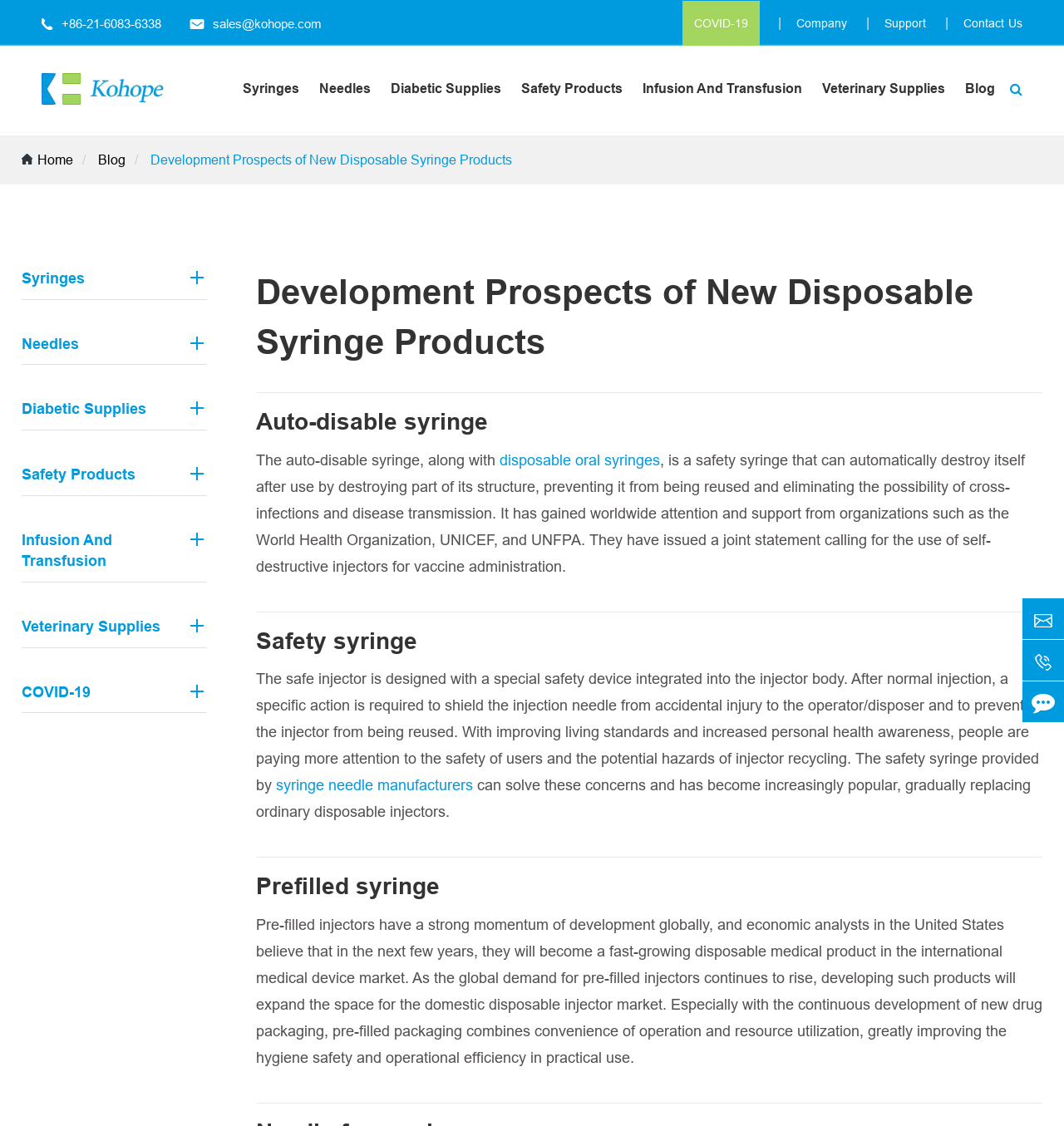Locate the bounding box coordinates of the area you need to click to fulfill this instruction: 'Search for a keyword'. The coordinates must be in the form of four float numbers ranging from 0 to 1: [left, top, right, bottom].

[0.047, 0.117, 0.984, 0.137]